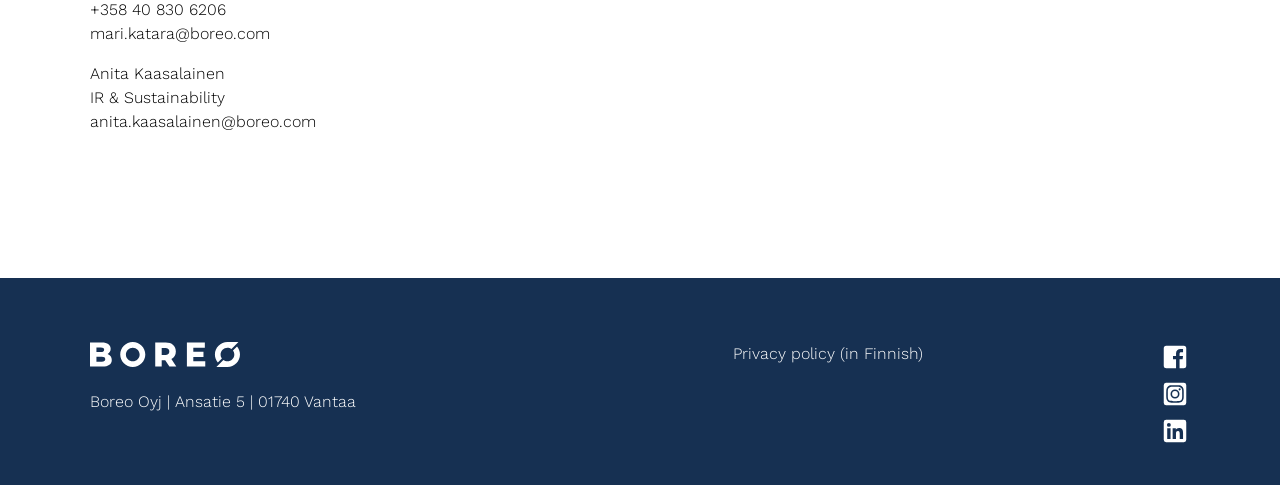Provide a single word or phrase answer to the question: 
What is the language of the privacy policy?

Finnish